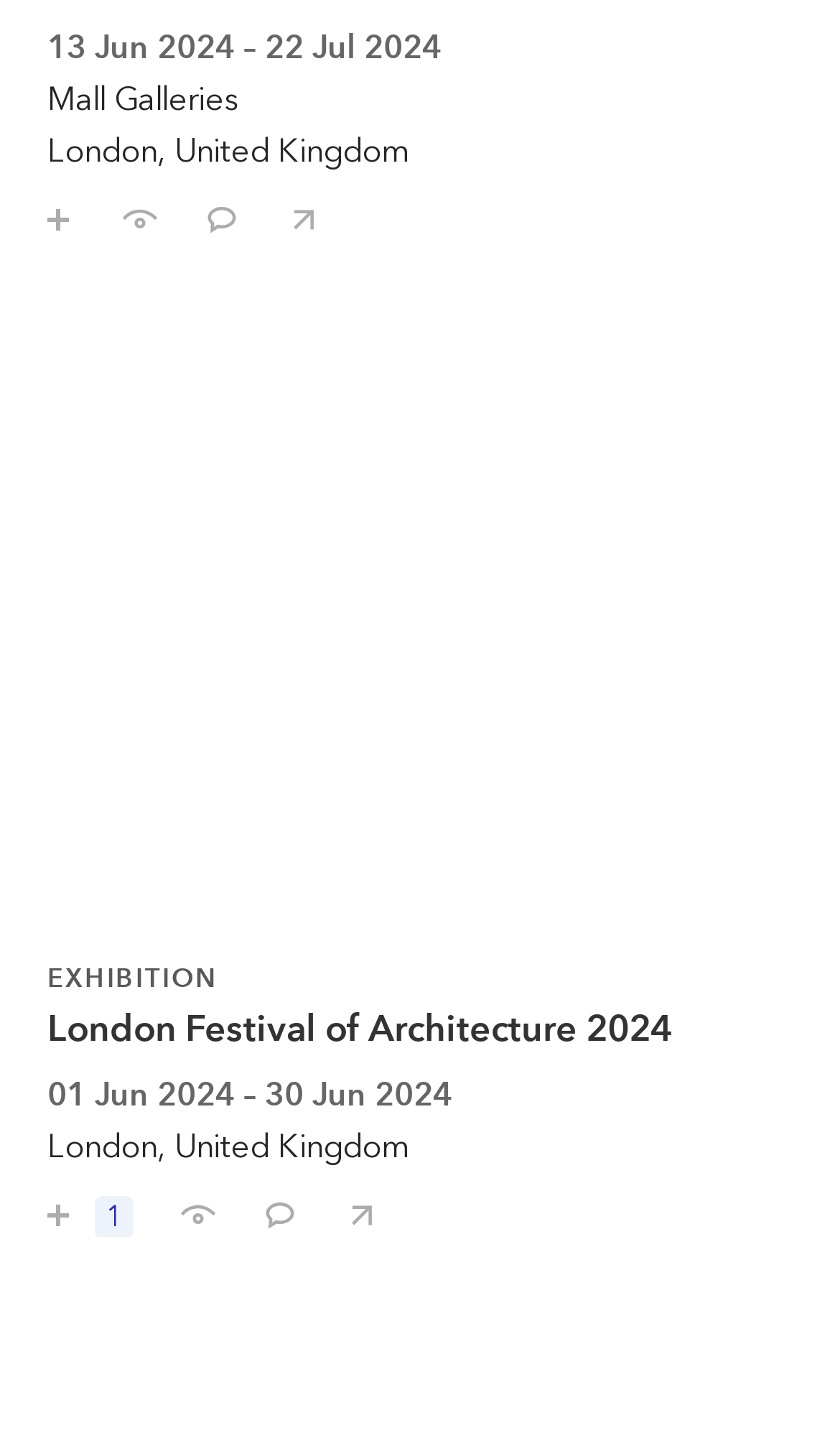Look at the image and give a detailed response to the following question: How many buttons are associated with London Festival of Architecture 2024?

I found the answer by looking at the buttons associated with London Festival of Architecture 2024, which are 'Save London Festival of Architecture 2024', 'I've seen London Festival of Architecture 2024', 'Comment on London Festival of Architecture 2024', and 'Share London Festival of Architecture 2024 with your friends'.